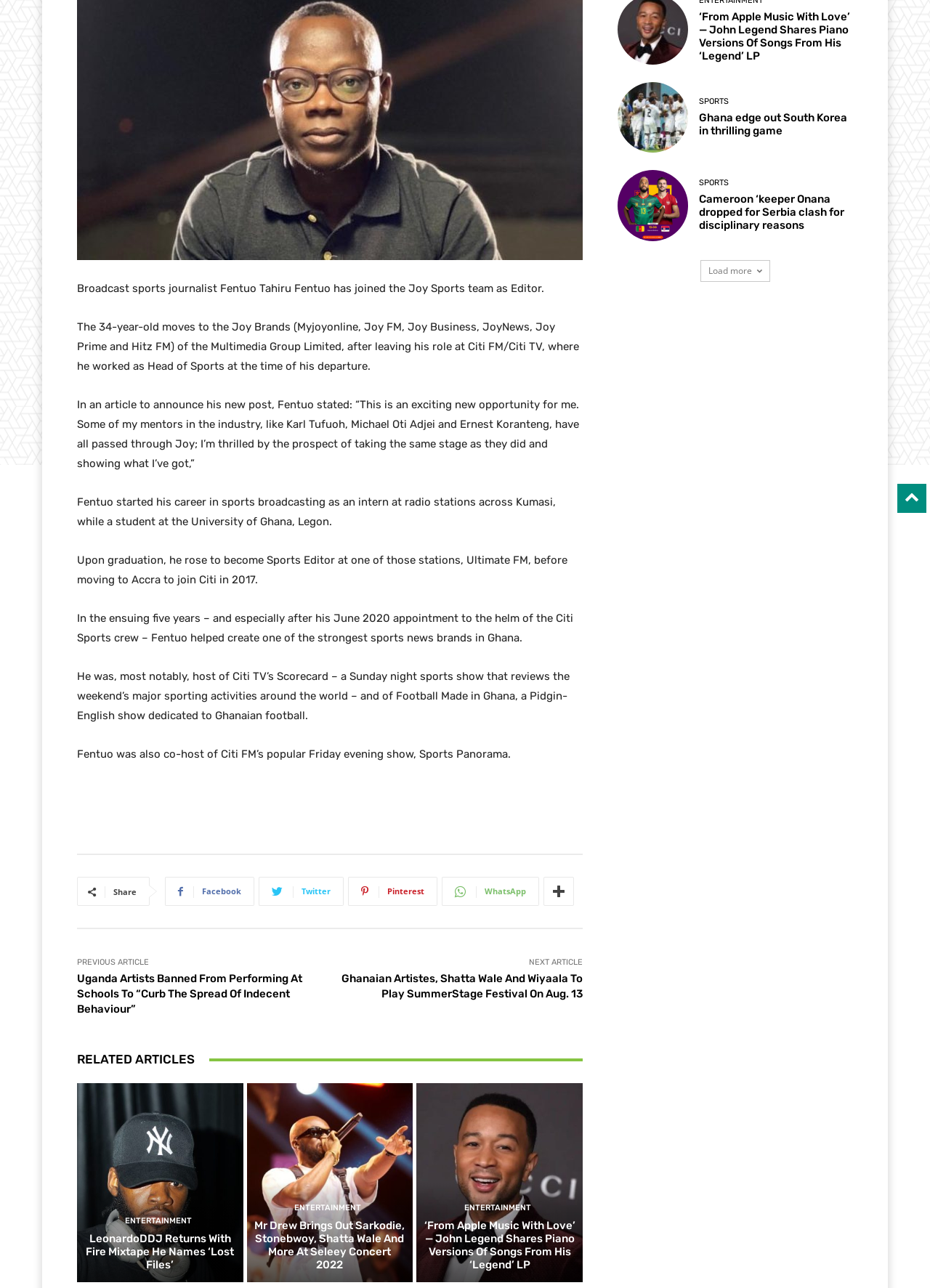Please provide the bounding box coordinates in the format (top-left x, top-left y, bottom-right x, bottom-right y). Remember, all values are floating point numbers between 0 and 1. What is the bounding box coordinate of the region described as: WhatsApp

[0.475, 0.681, 0.58, 0.703]